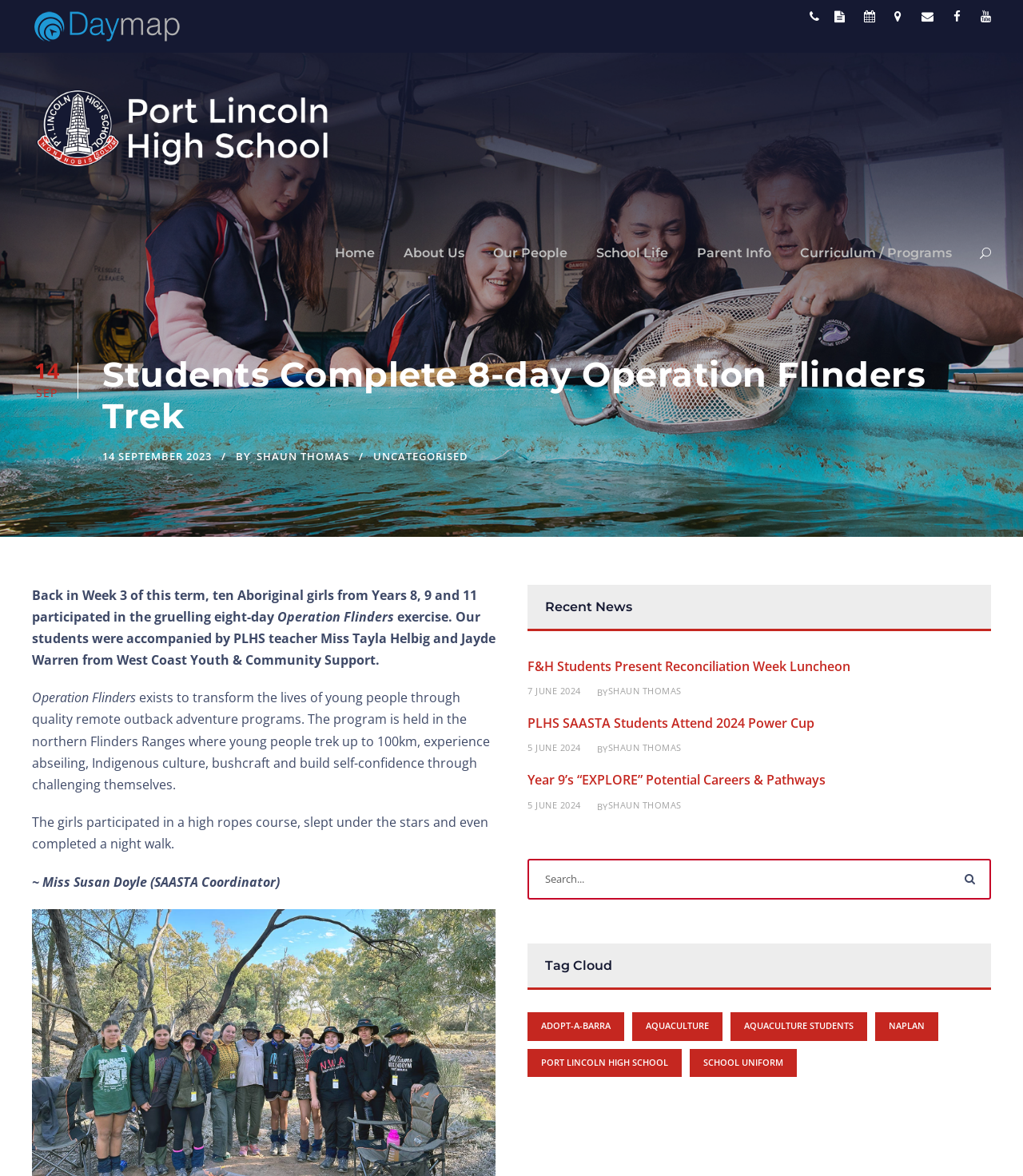Please identify the bounding box coordinates of the clickable region that I should interact with to perform the following instruction: "Search for something". The coordinates should be expressed as four float numbers between 0 and 1, i.e., [left, top, right, bottom].

[0.516, 0.73, 0.969, 0.765]